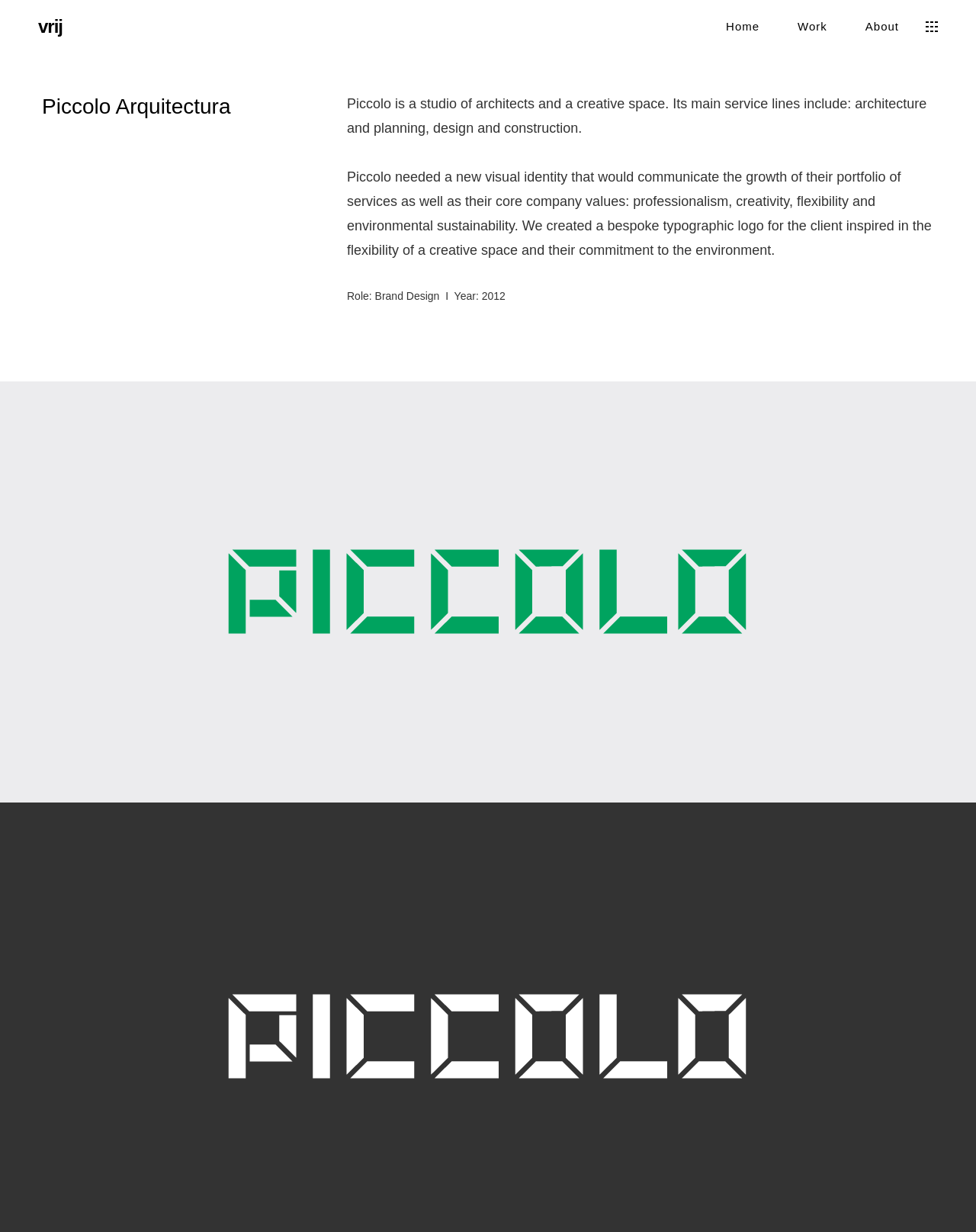What year was the brand design project completed?
Answer with a single word or phrase, using the screenshot for reference.

2012